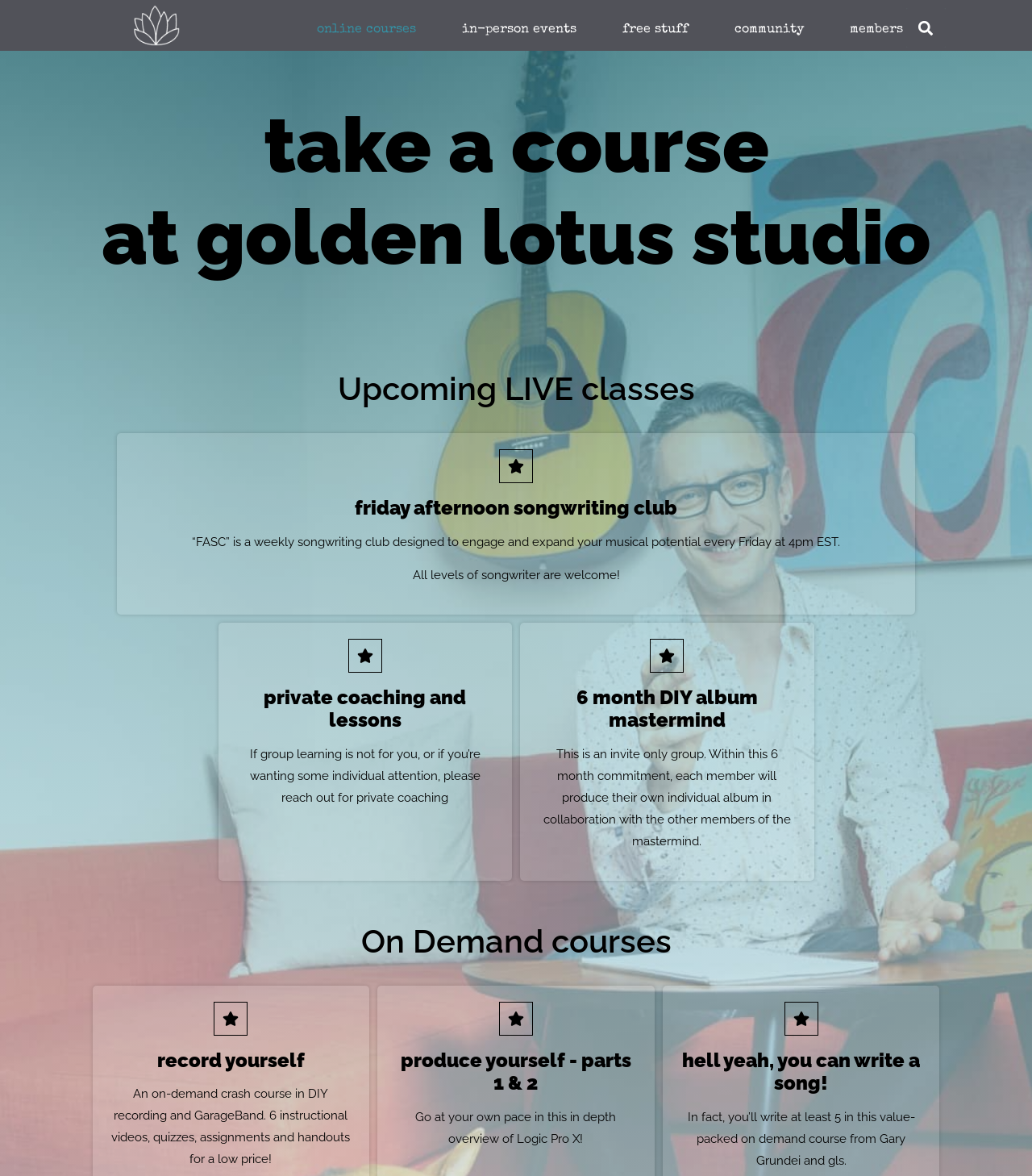Identify the bounding box coordinates of the specific part of the webpage to click to complete this instruction: "explore record yourself course".

[0.152, 0.891, 0.295, 0.911]